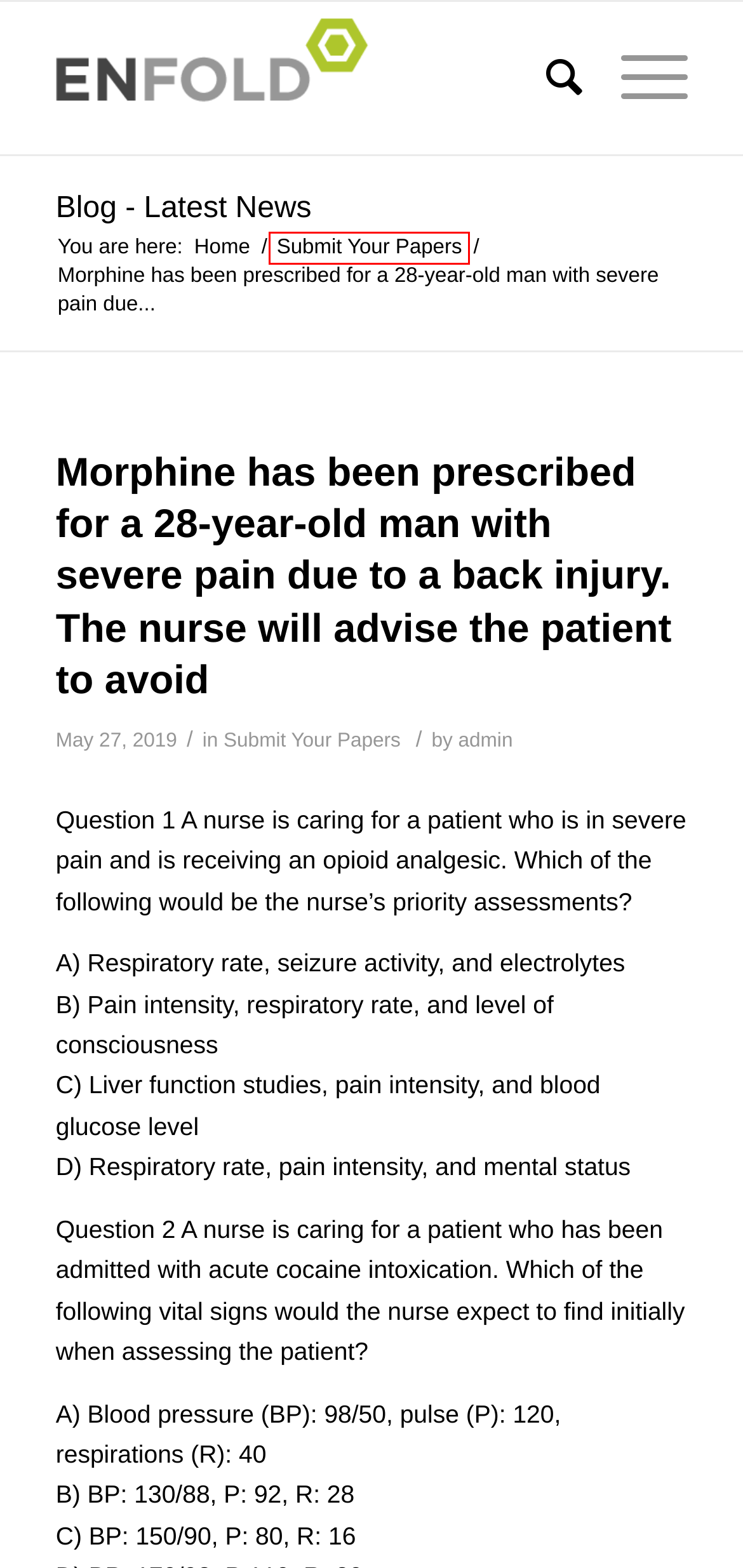Review the screenshot of a webpage which includes a red bounding box around an element. Select the description that best fits the new webpage once the element in the bounding box is clicked. Here are the candidates:
A. July 2019
B. January 2021
C. October 2022
D. Submit Your Papers
E. August 2020
F. FAQ
G. Providing custom papers since 2008
H. March 2021

D